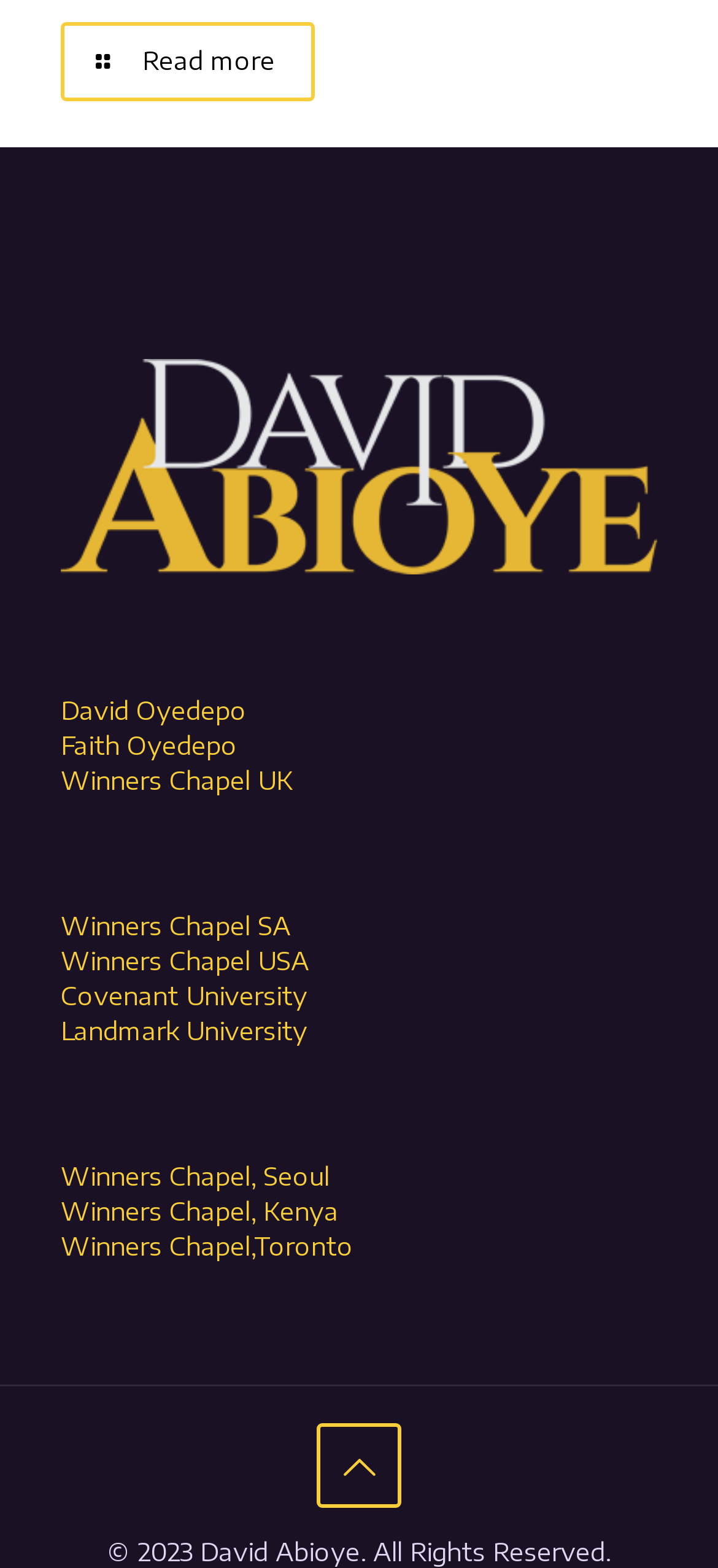Find the bounding box coordinates of the area that needs to be clicked in order to achieve the following instruction: "Click the icon at the bottom". The coordinates should be specified as four float numbers between 0 and 1, i.e., [left, top, right, bottom].

[0.441, 0.908, 0.559, 0.962]